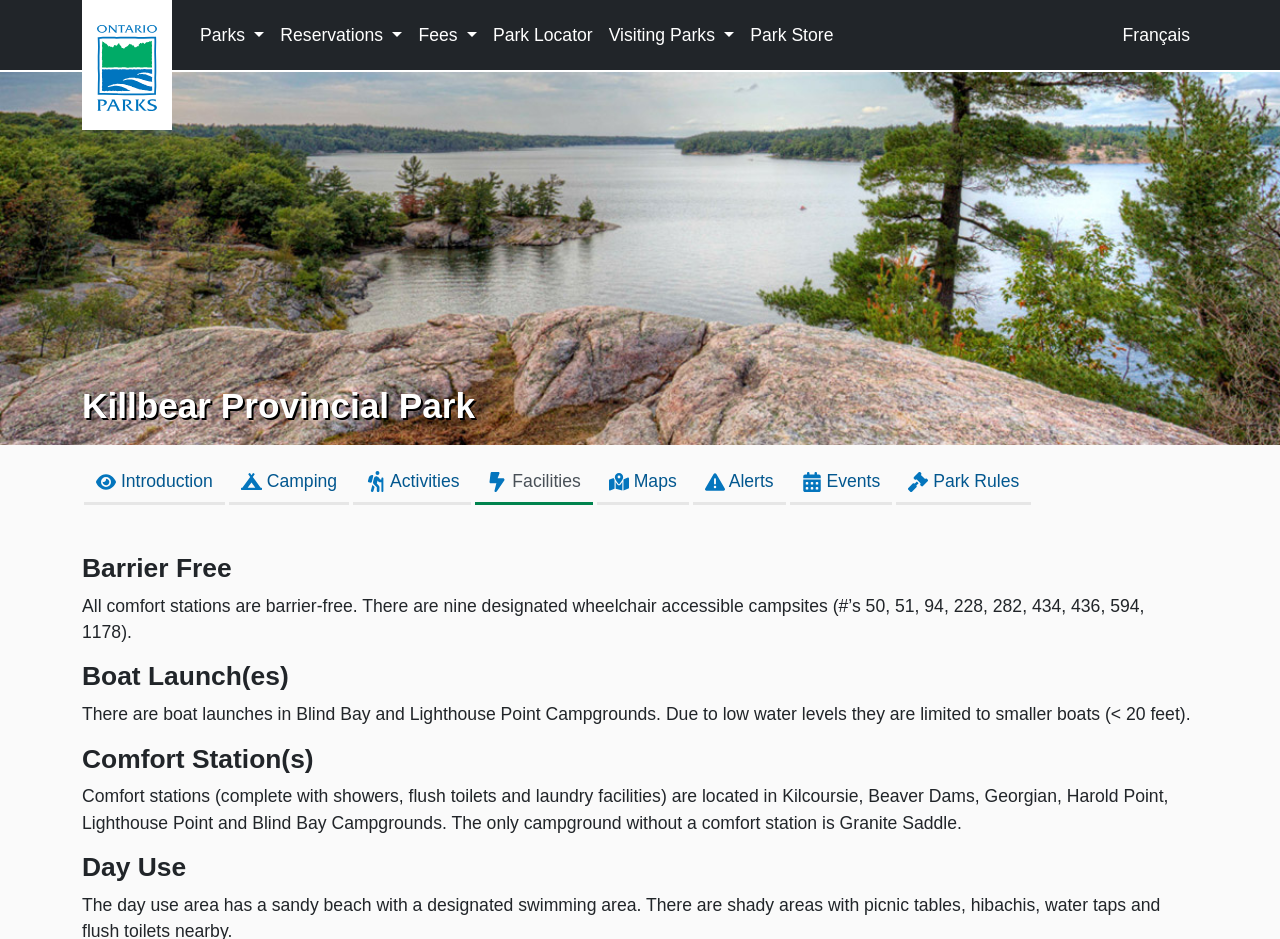Locate the bounding box coordinates of the clickable region necessary to complete the following instruction: "Learn about Barrier Free facilities". Provide the coordinates in the format of four float numbers between 0 and 1, i.e., [left, top, right, bottom].

[0.064, 0.589, 0.936, 0.623]